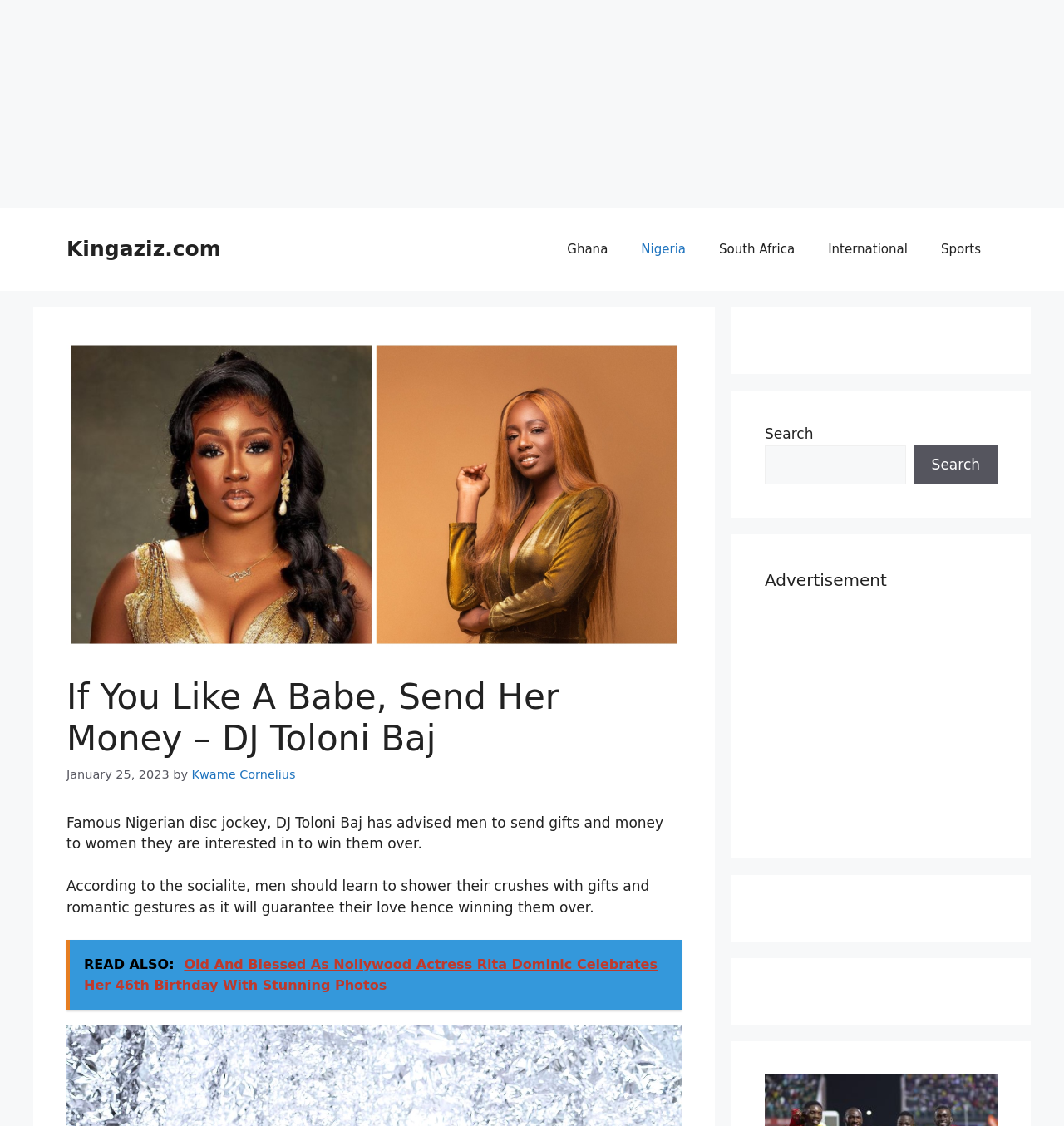Detail the various sections and features of the webpage.

The webpage appears to be a news article or blog post about DJ Toloni Baj's advice to men on how to win over women they are interested in. At the top of the page, there is a banner with the site's name, "Kingaziz.com", and a navigation menu with links to different categories such as "Ghana", "Nigeria", "South Africa", "International", and "Sports".

Below the navigation menu, there is a header section with the title of the article, "If You Like A Babe, Send Her Money – DJ Toloni Baj", and a timestamp indicating that the article was published on January 25, 2023. The author of the article, "Kwame Cornelius", is also credited.

The main content of the article is divided into paragraphs, with the first paragraph summarizing DJ Toloni Baj's advice to men. The text explains that the famous Nigerian disc jockey believes that men should send gifts and money to women they are interested in to win them over. The second paragraph elaborates on this idea, stating that men should shower their crushes with gifts and romantic gestures to guarantee their love.

There is a link to a related article, "READ ALSO: Old And Blessed As Nollywood Actress Rita Dominic Celebrates Her 46th Birthday With Stunning Photos", located below the main content.

To the right of the main content, there are several complementary sections, including a search bar with a search button, and several advertisements. The search bar is located near the top of the right-hand side, while the advertisements are scattered throughout the section.